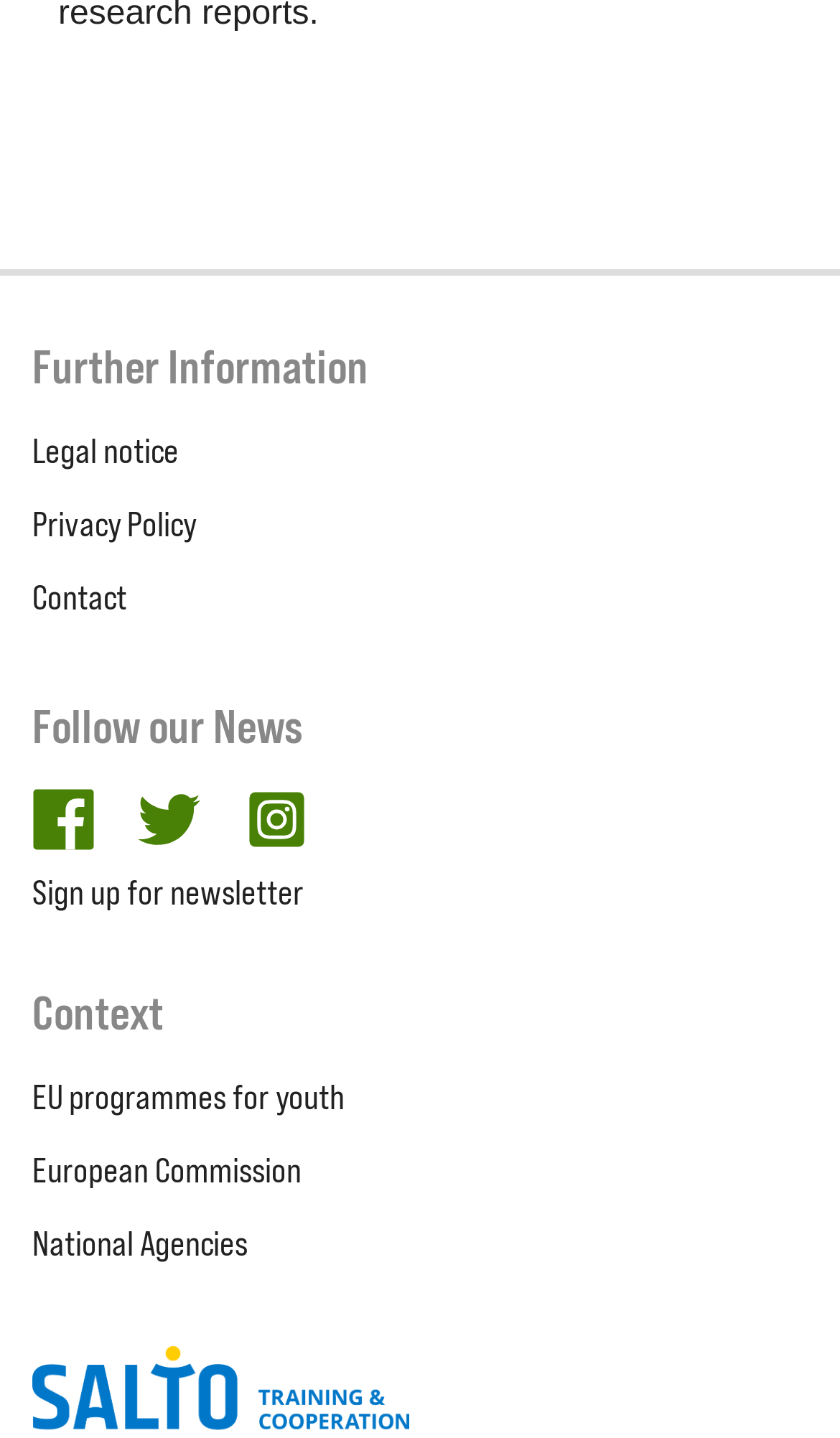Can you find the bounding box coordinates for the element that needs to be clicked to execute this instruction: "Click on Legal notice"? The coordinates should be given as four float numbers between 0 and 1, i.e., [left, top, right, bottom].

[0.038, 0.29, 0.962, 0.341]